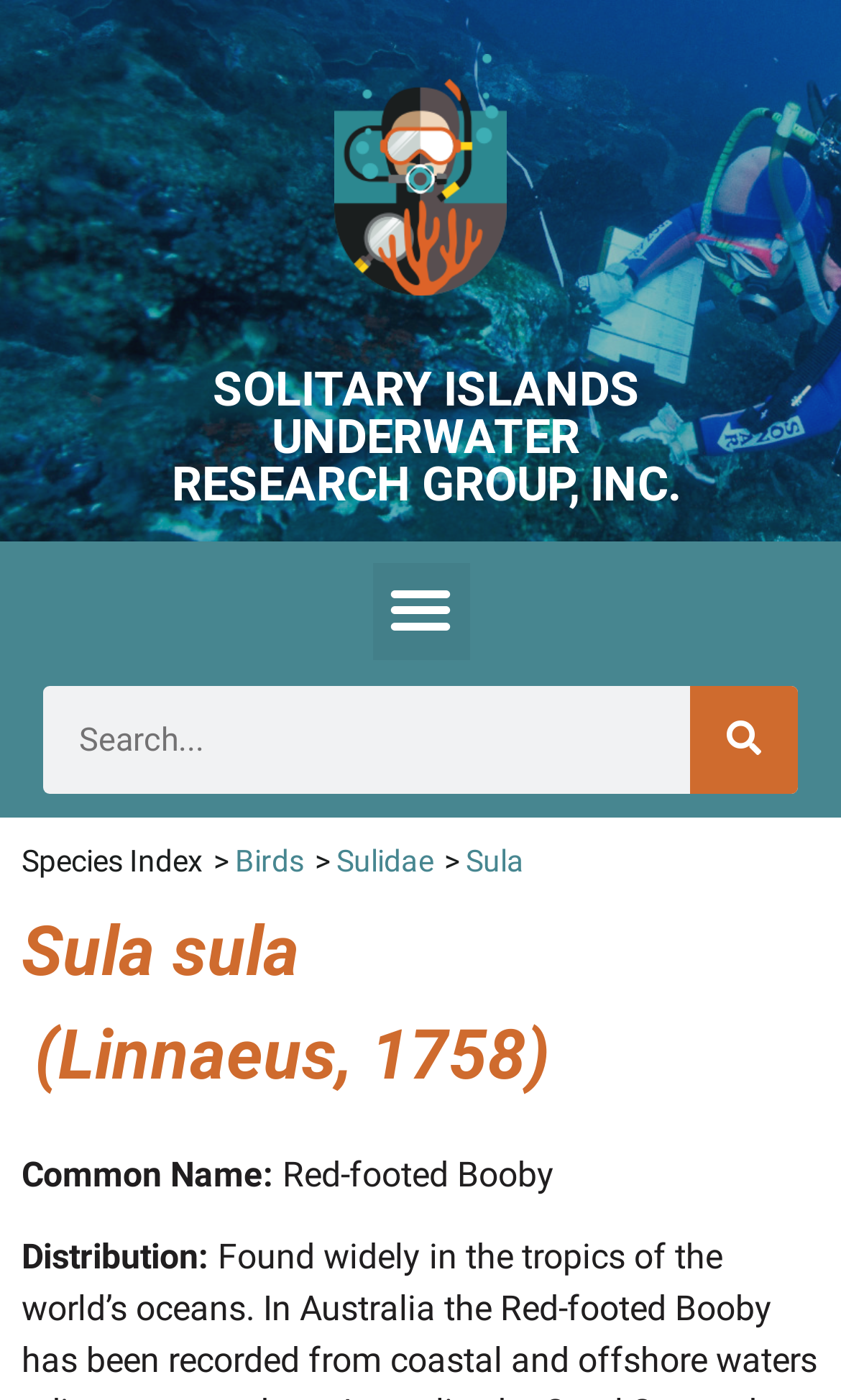What is the name of the research group?
Based on the image, answer the question with as much detail as possible.

I found the answer by looking at the heading element on the webpage, which is 'SOLITARY ISLANDS UNDERWATER RESEARCH GROUP, INC.'.